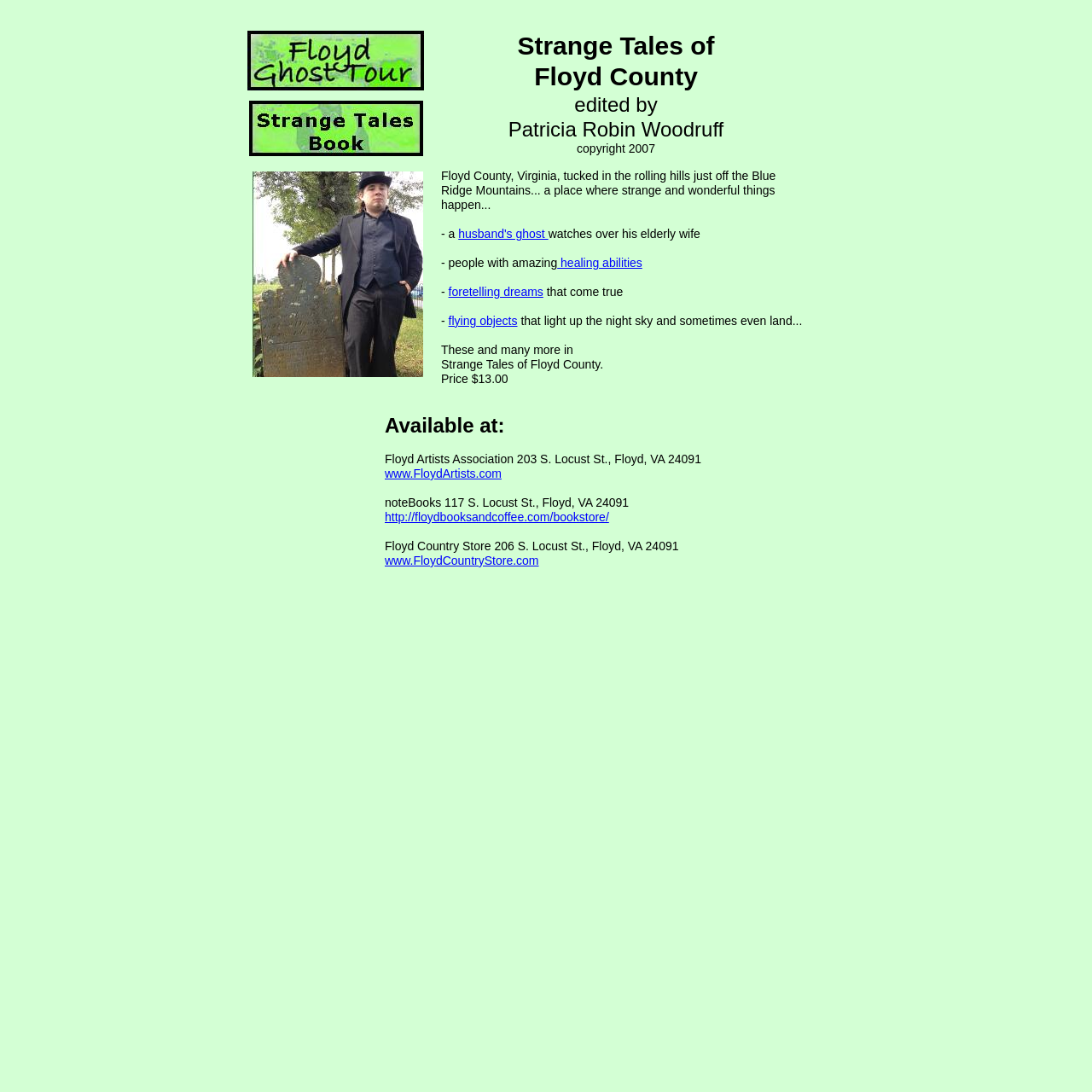Given the description "parent_node: Strange Tales of", determine the bounding box of the corresponding UI element.

[0.228, 0.092, 0.388, 0.143]